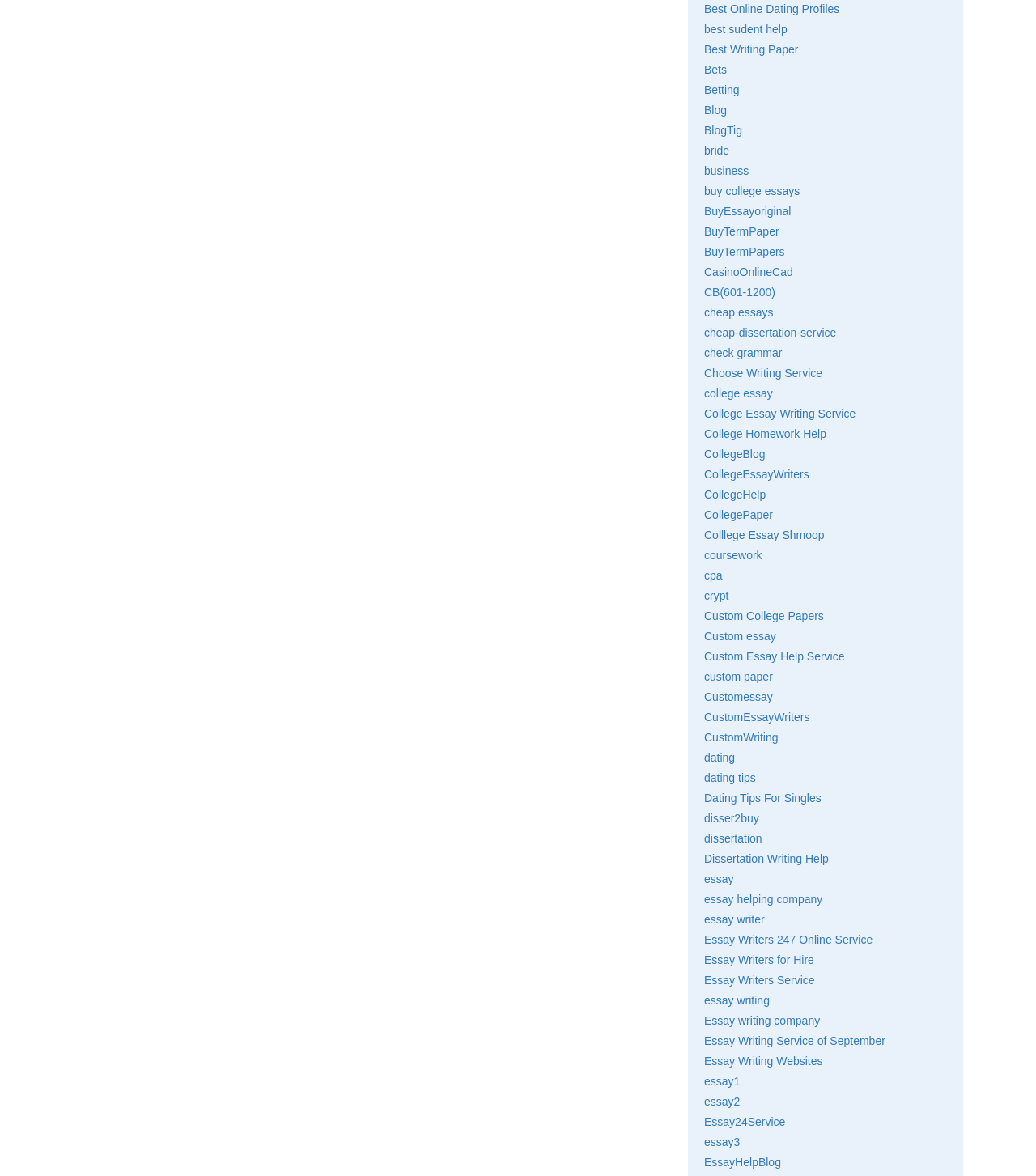Please find the bounding box coordinates of the clickable region needed to complete the following instruction: "check out Essay Writers 247 Online Service". The bounding box coordinates must consist of four float numbers between 0 and 1, i.e., [left, top, right, bottom].

[0.68, 0.794, 0.842, 0.805]